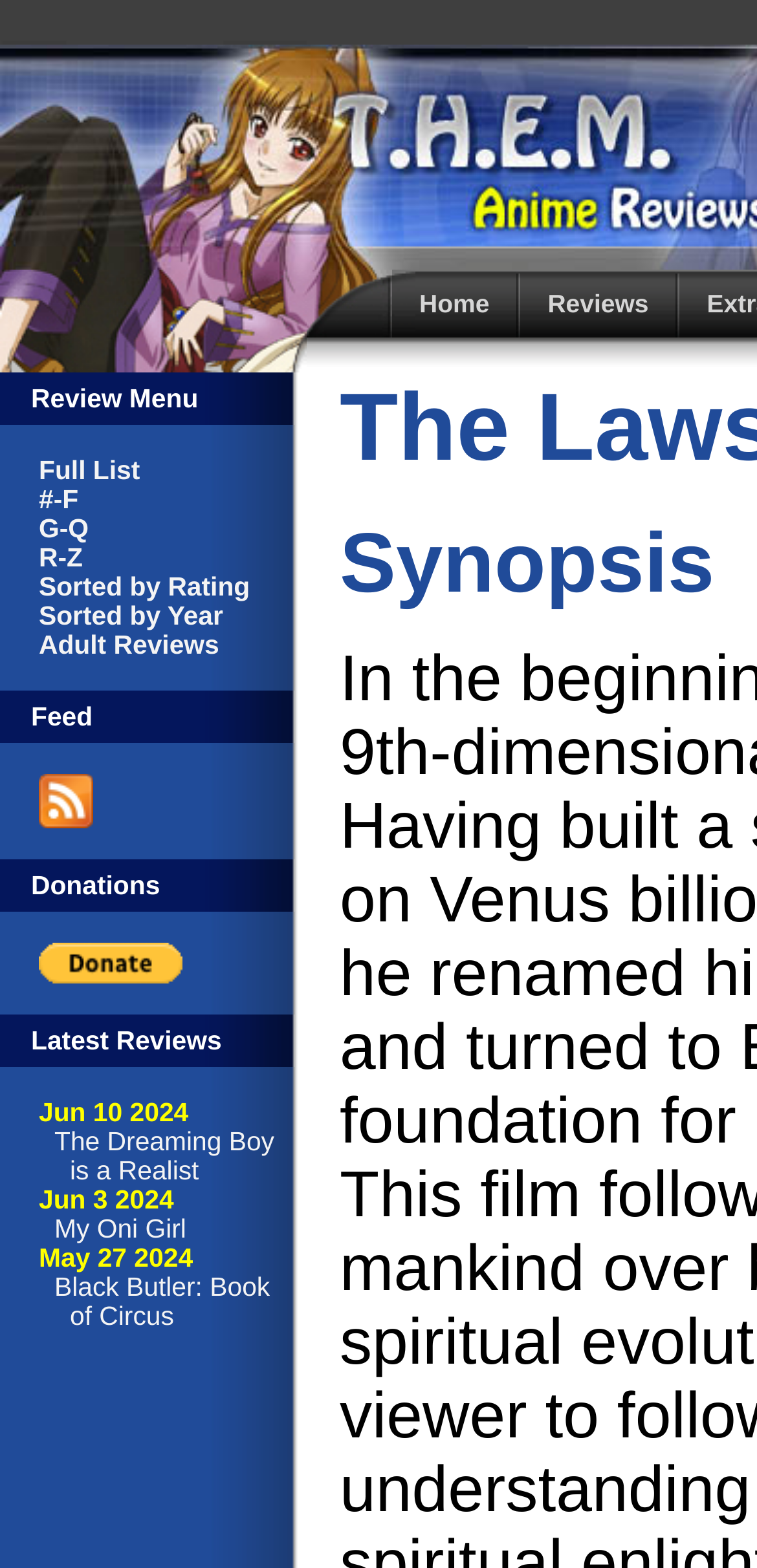What is the first menu item? From the image, respond with a single word or brief phrase.

Home